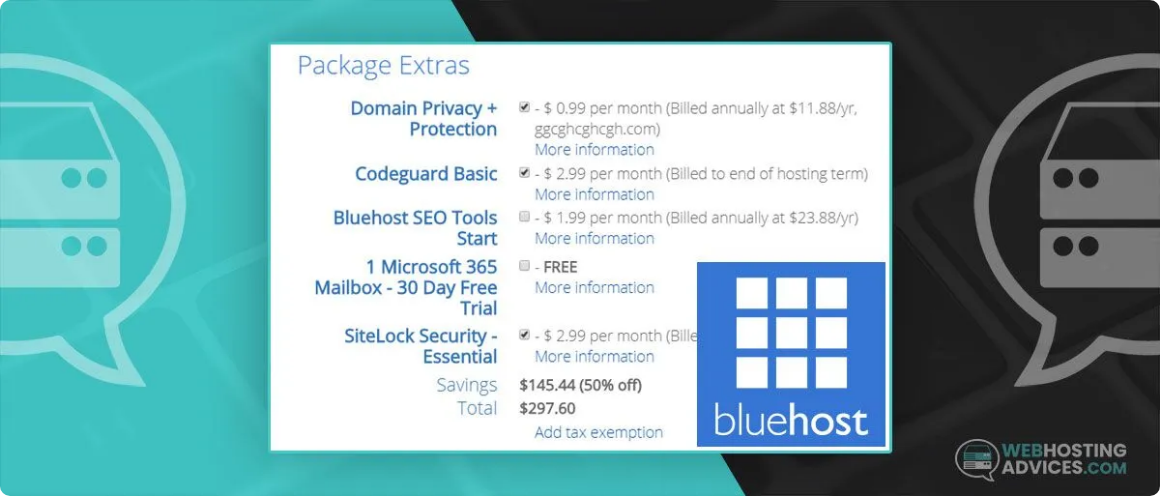Answer with a single word or phrase: 
How much does Bluehost SEO Tools Start cost?

$1.99 per month